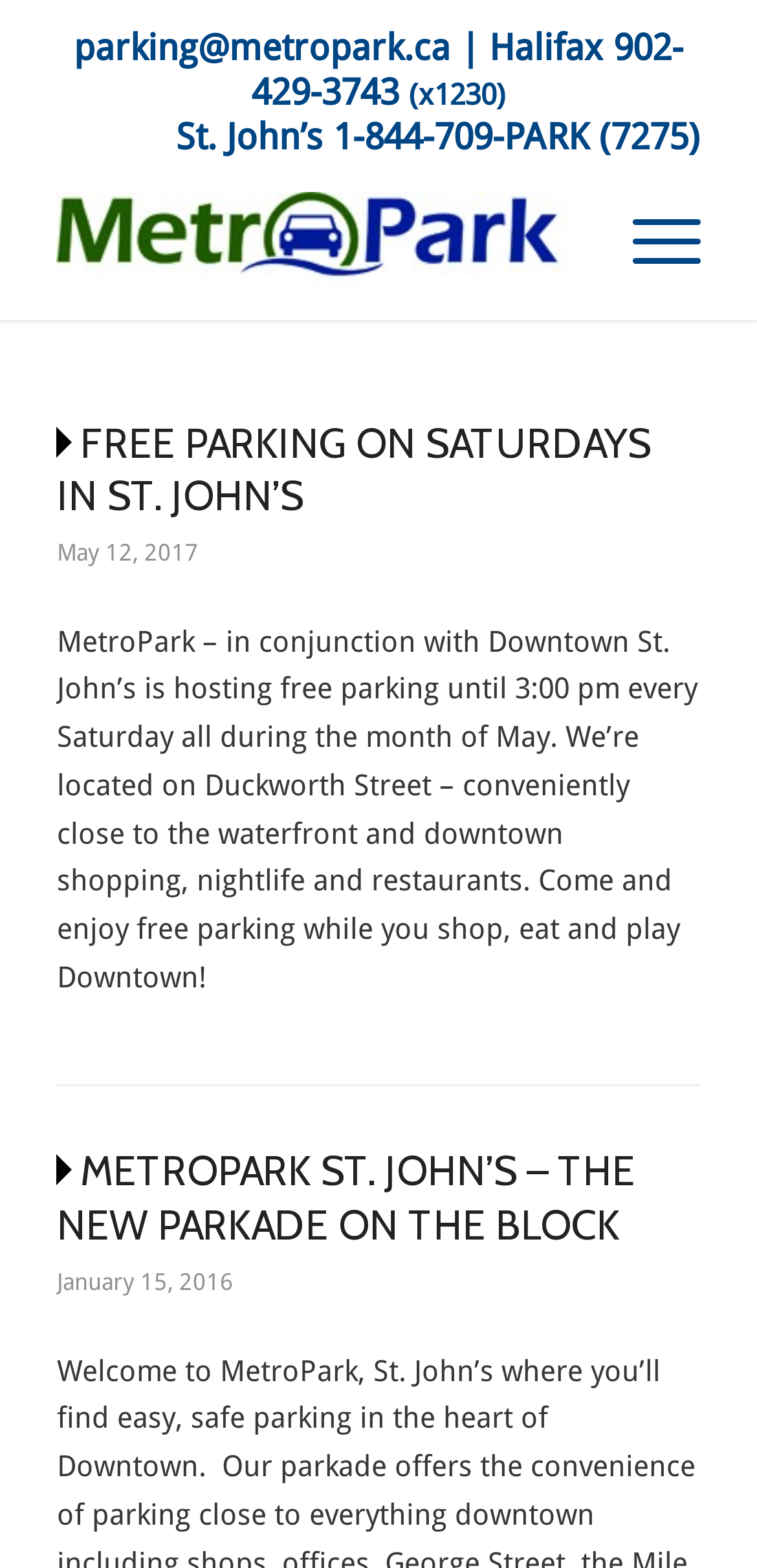What is the promotion offered on Saturdays in St. John's?
Based on the screenshot, provide a one-word or short-phrase response.

Free parking